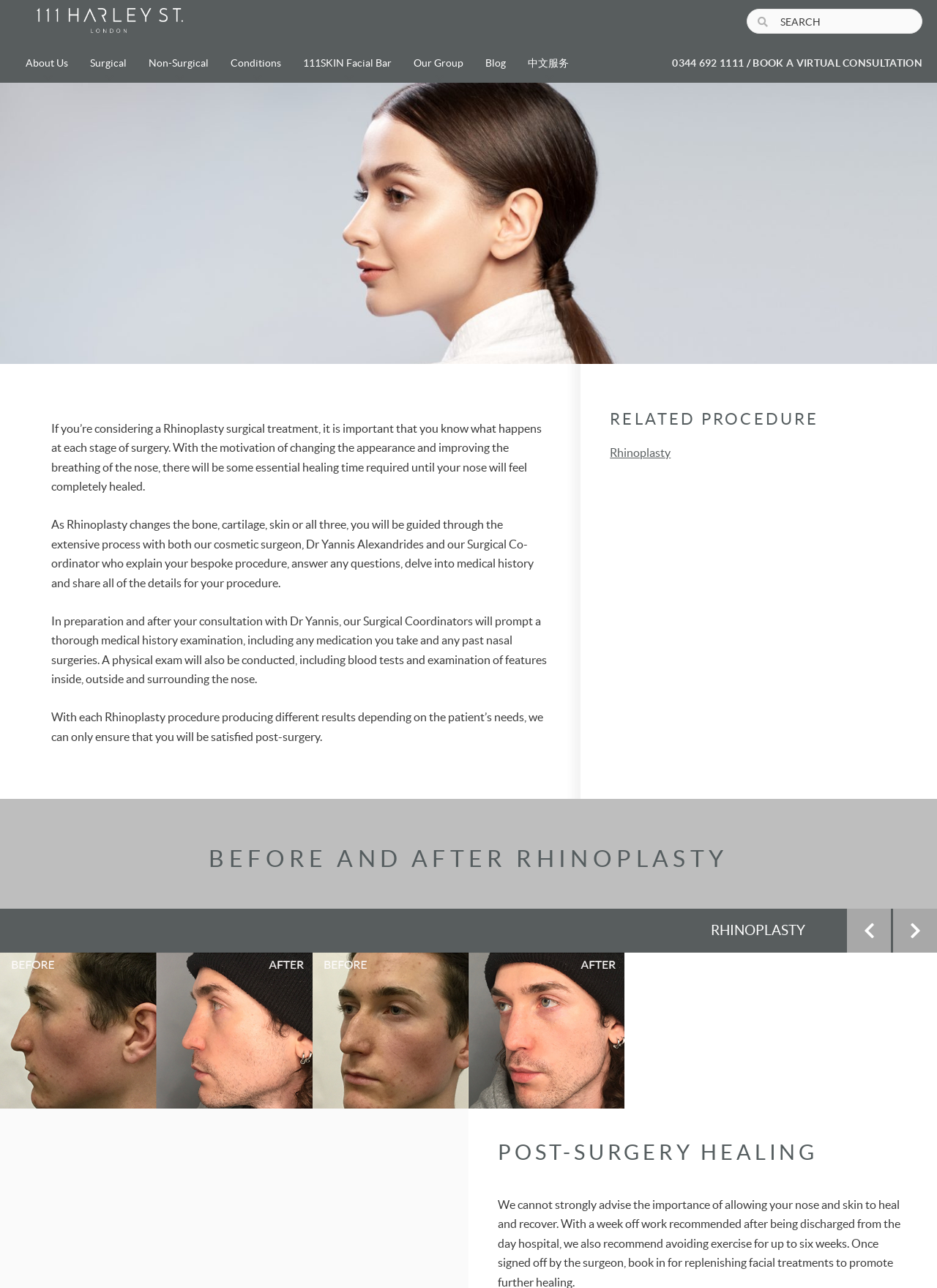What is the name of the procedure that involves removing excess fat from the body?
Give a comprehensive and detailed explanation for the question.

I found the name of the procedure by looking at the 'BODY SURGERY' section, which is located in the middle part of the webpage. The link 'Liposuction' suggests that Liposuction is a procedure that involves removing excess fat from the body.